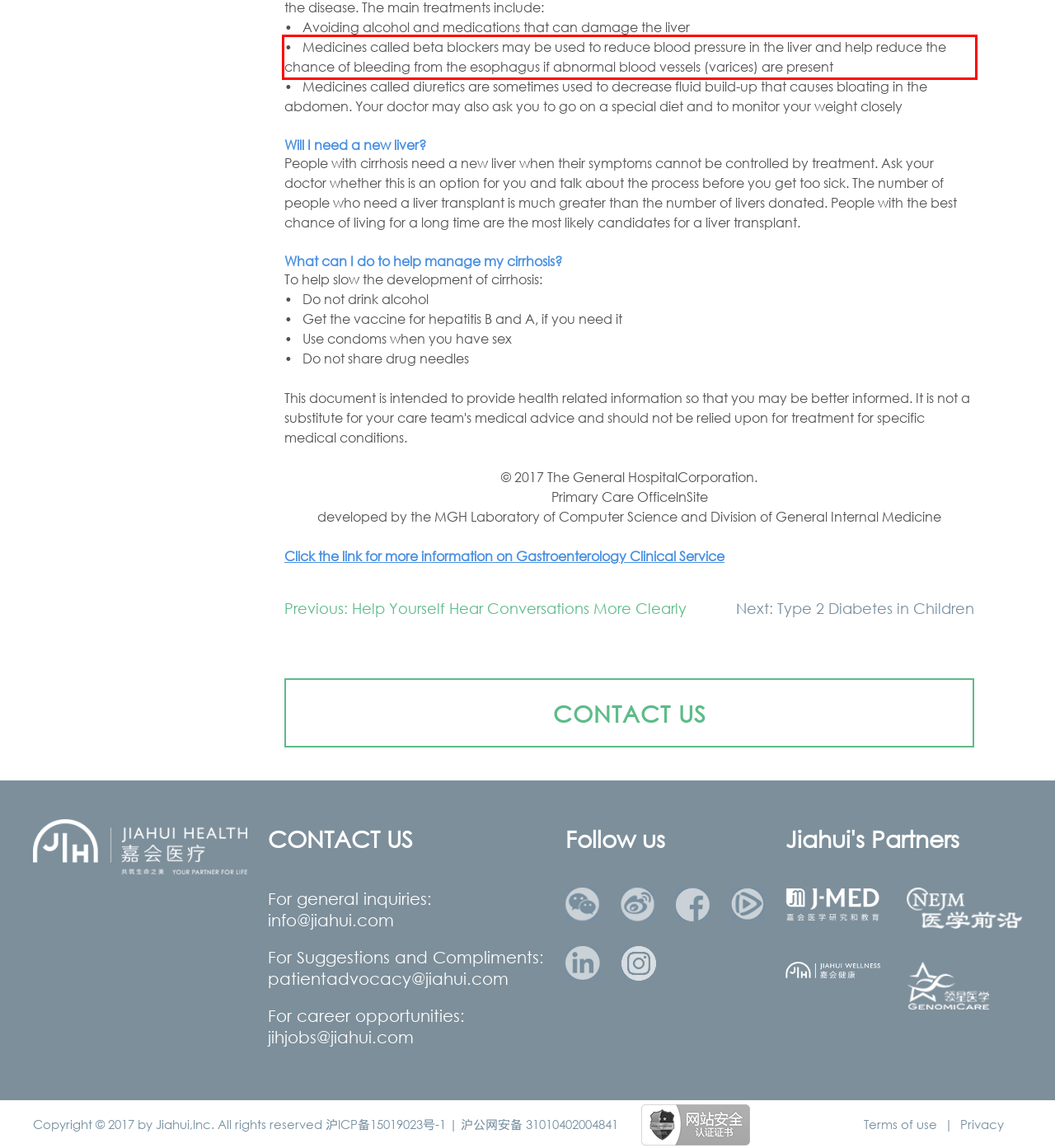Identify the text inside the red bounding box on the provided webpage screenshot by performing OCR.

• Medicines called beta blockers may be used to reduce blood pressure in the liver and help reduce the chance of bleeding from the esophagus if abnormal blood vessels (varices) are present